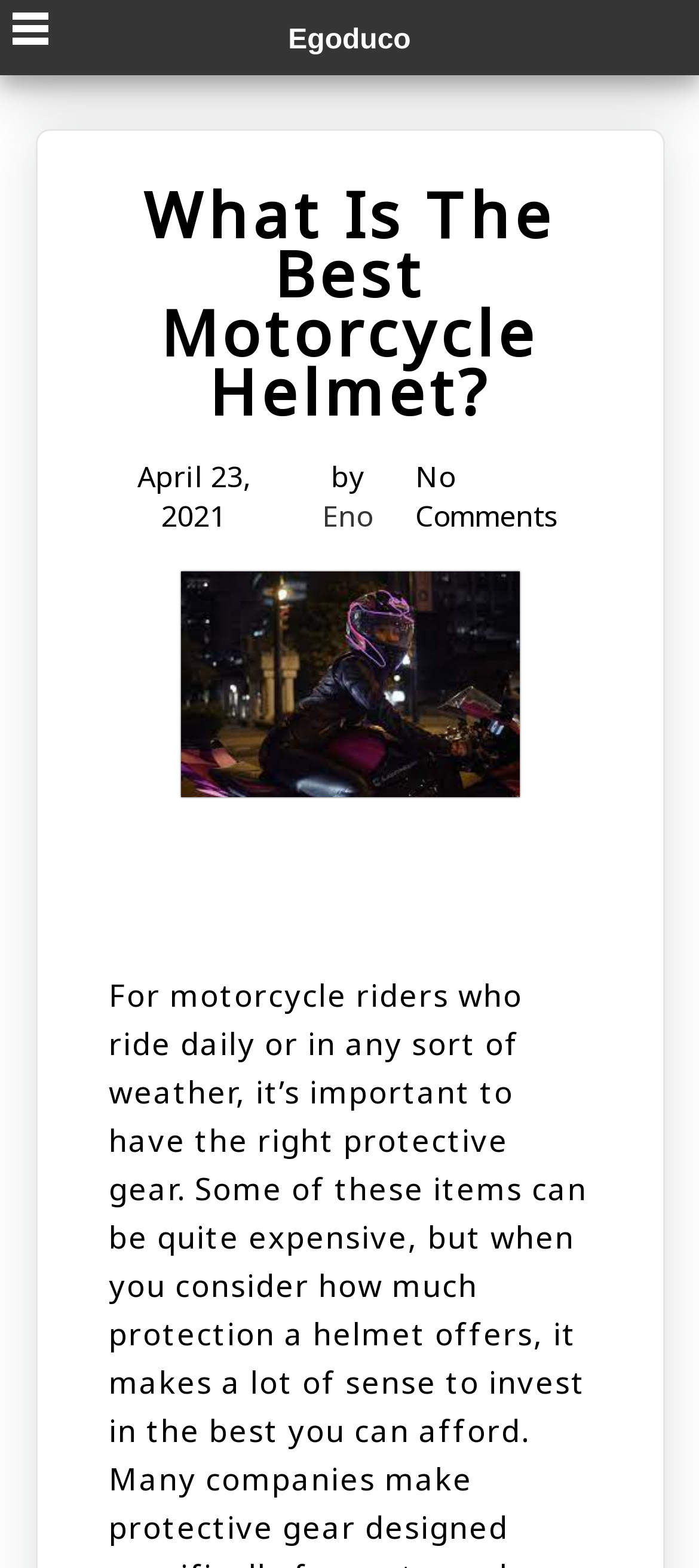Using the provided element description: "Eno", identify the bounding box coordinates. The coordinates should be four floats between 0 and 1 in the order [left, top, right, bottom].

[0.461, 0.316, 0.532, 0.342]